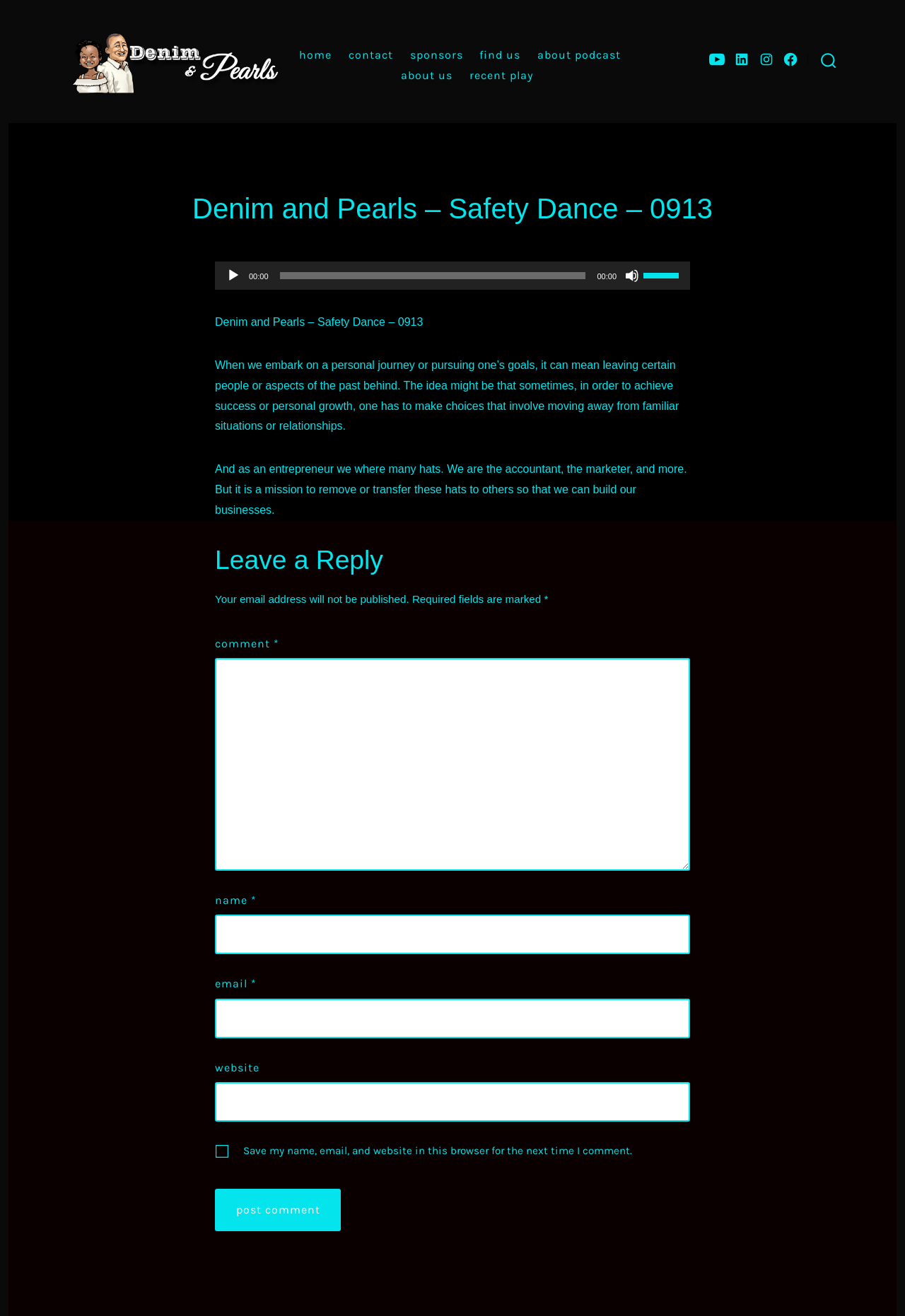What is the purpose of the audio player?
Look at the image and provide a short answer using one word or a phrase.

To play audio